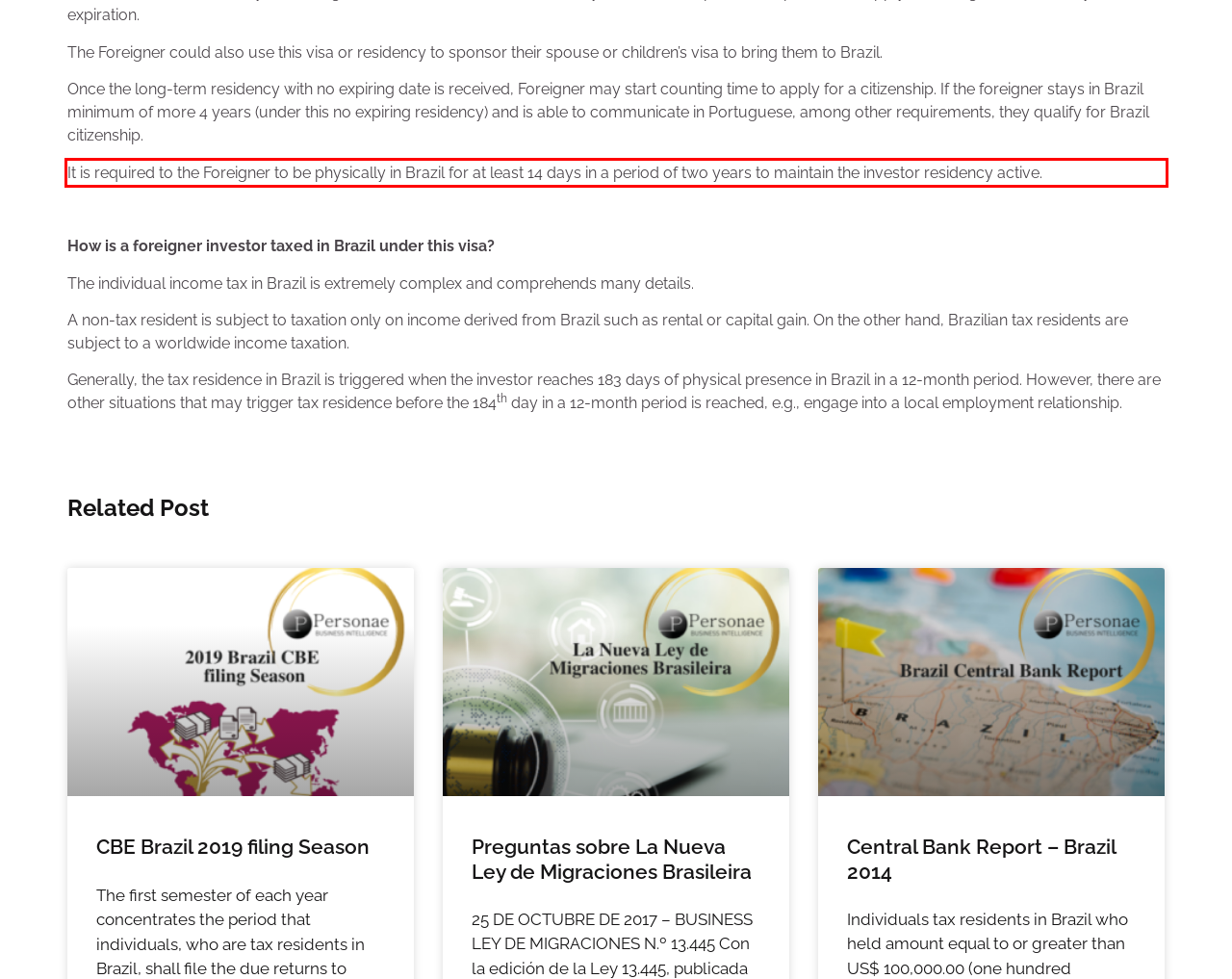Please perform OCR on the text within the red rectangle in the webpage screenshot and return the text content.

It is required to the Foreigner to be physically in Brazil for at least 14 days in a period of two years to maintain the investor residency active.